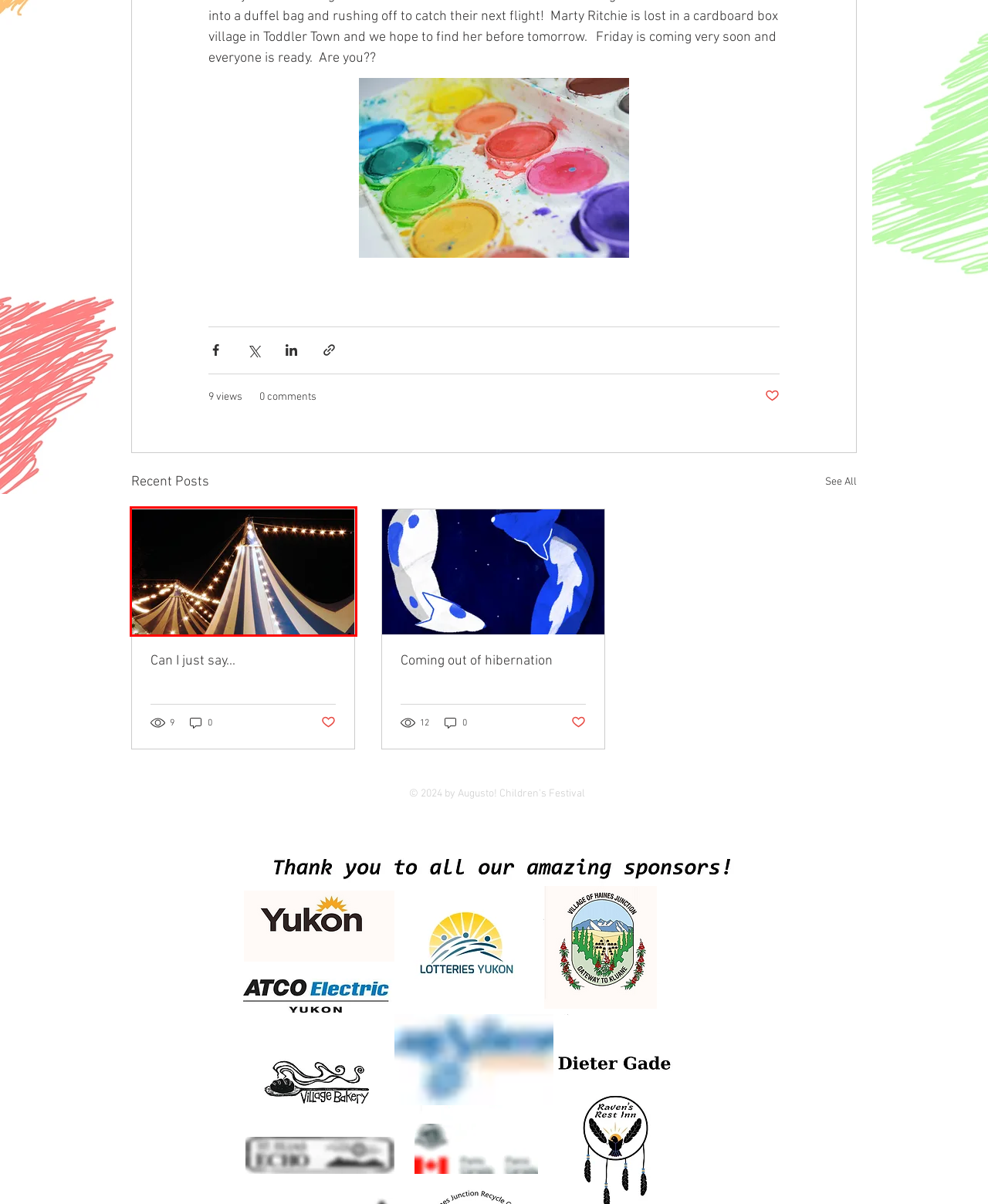You have a screenshot of a webpage where a red bounding box highlights a specific UI element. Identify the description that best matches the resulting webpage after the highlighted element is clicked. The choices are:
A. about | augustokids
B. Getting Started
C. home | augustokids
D. Can I just say...
E. Coming out of hibernation
F. blog | augustokids
G. news | augustokids
H. contact | augustokids

D